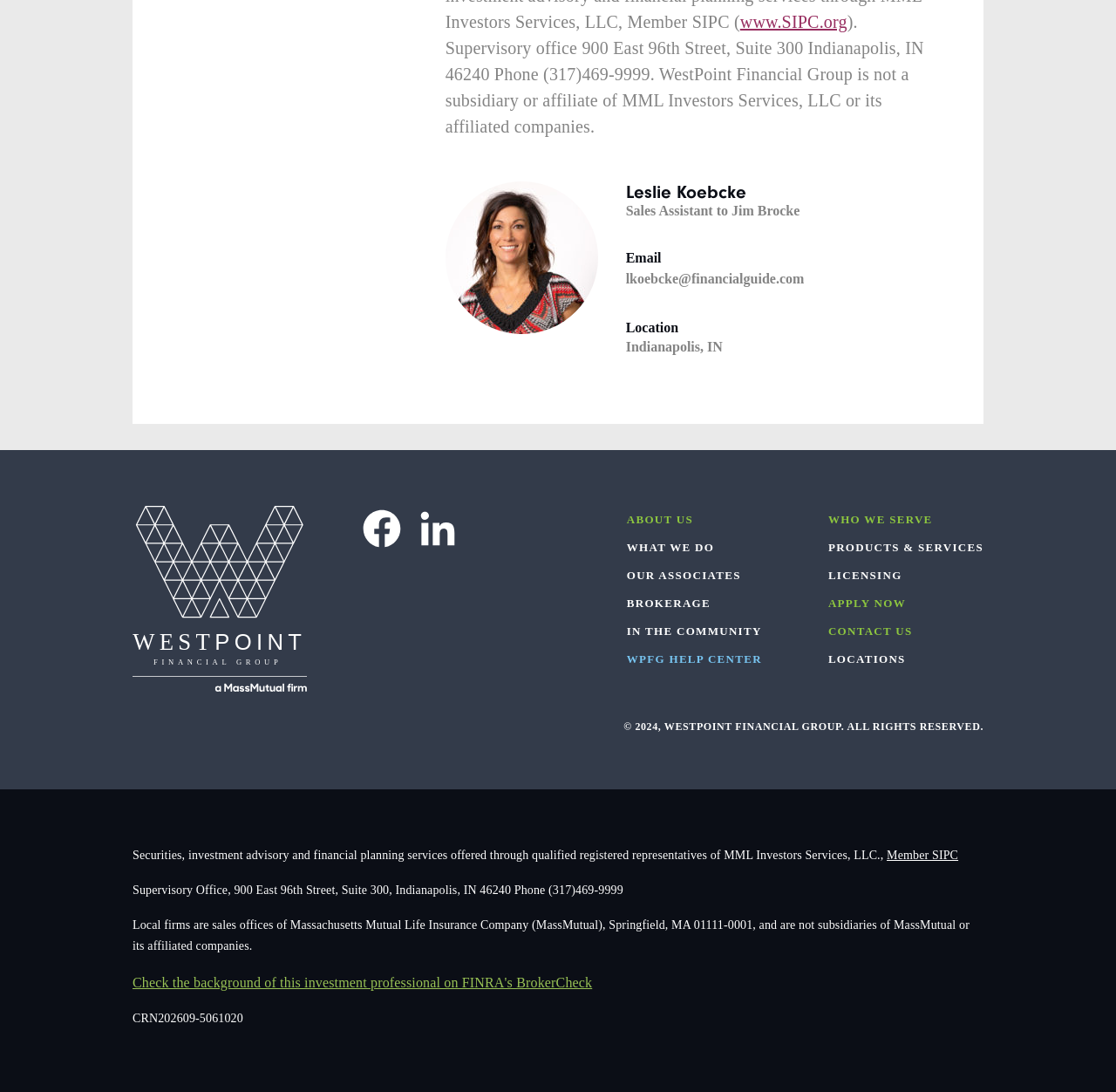Determine the bounding box coordinates for the region that must be clicked to execute the following instruction: "Contact Us".

[0.742, 0.565, 0.818, 0.591]